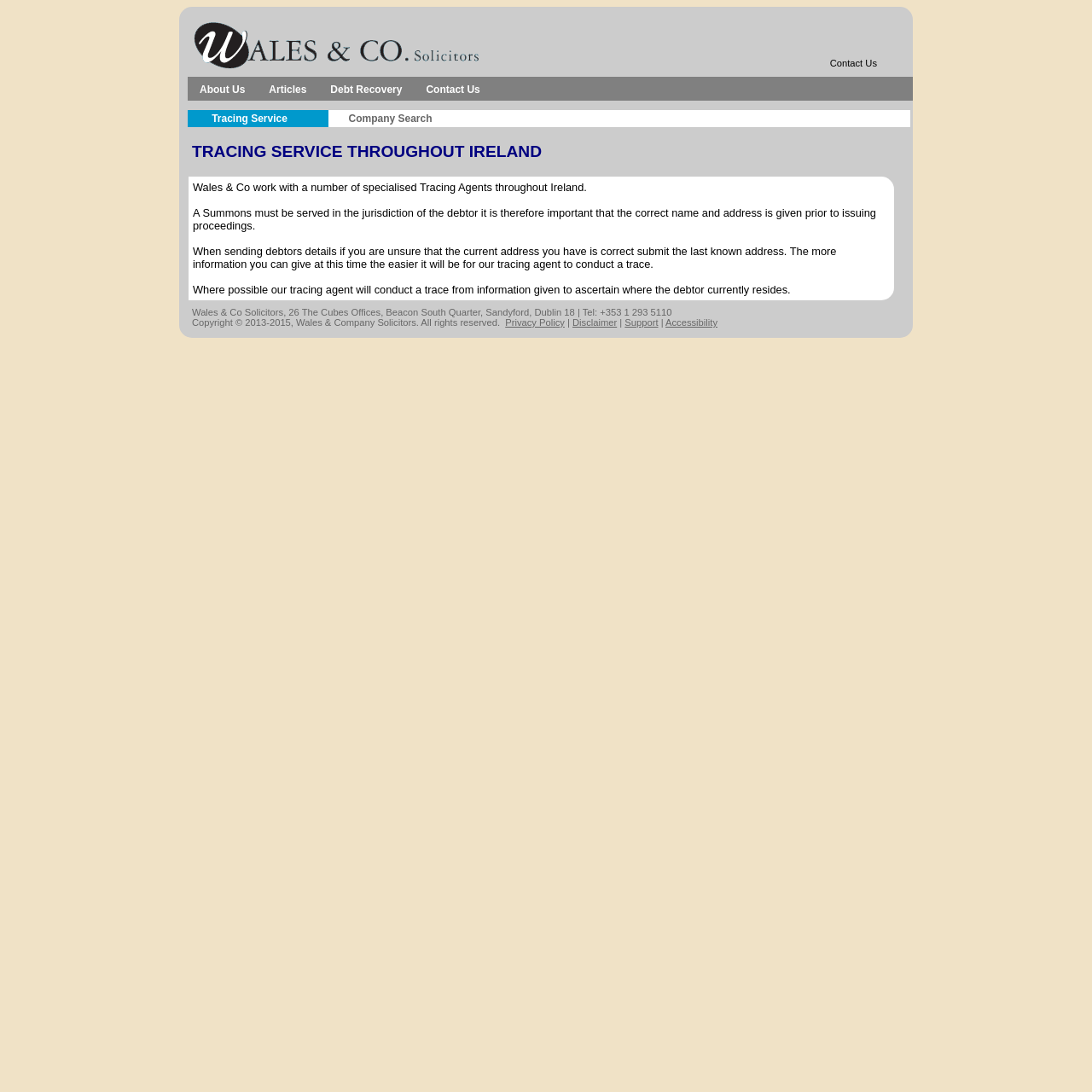Provide a one-word or one-phrase answer to the question:
What is the company name on the logo?

Wales & Co